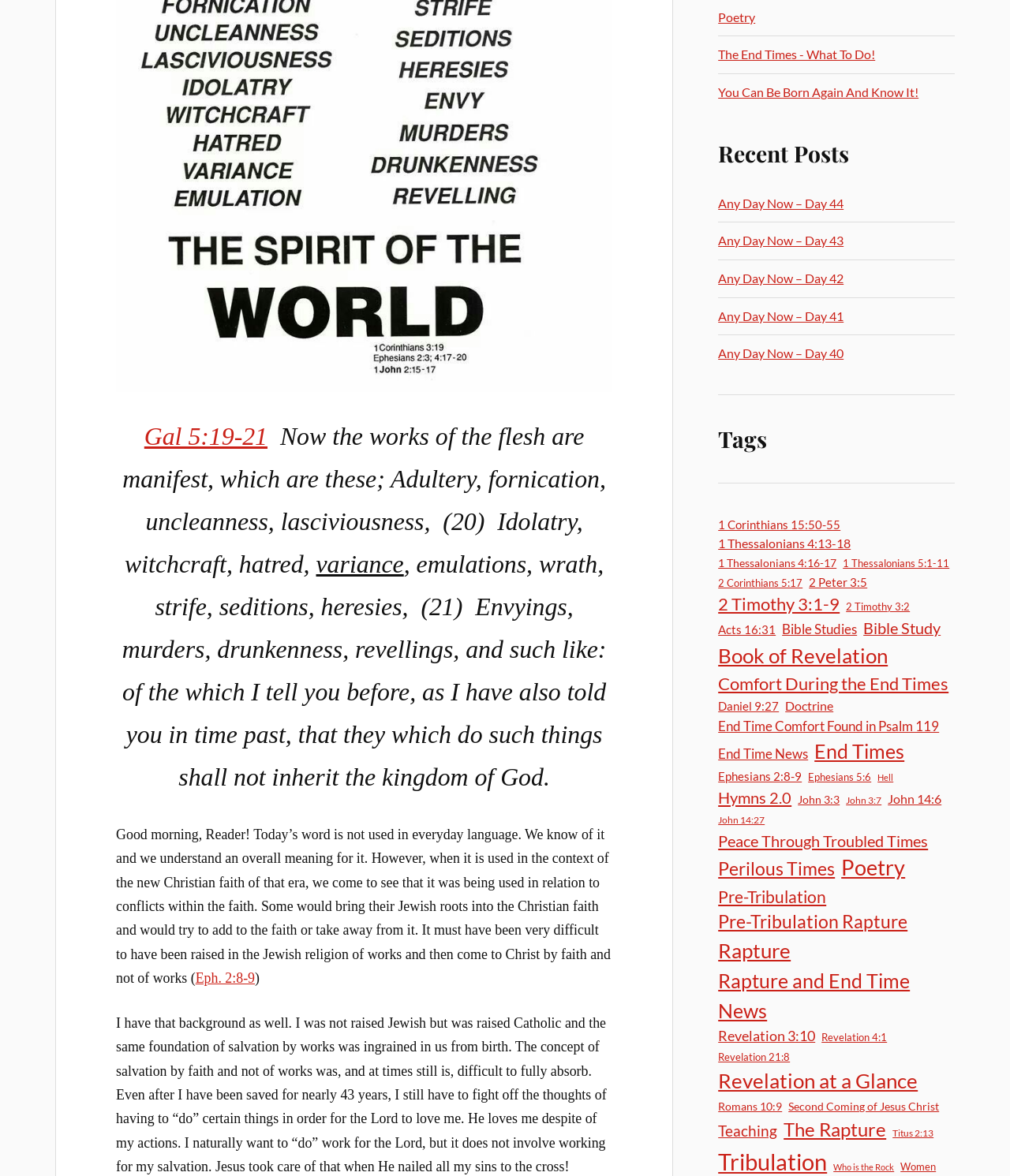Please provide the bounding box coordinates for the UI element as described: "Who is the Rock". The coordinates must be four floats between 0 and 1, represented as [left, top, right, bottom].

[0.825, 0.987, 0.885, 0.998]